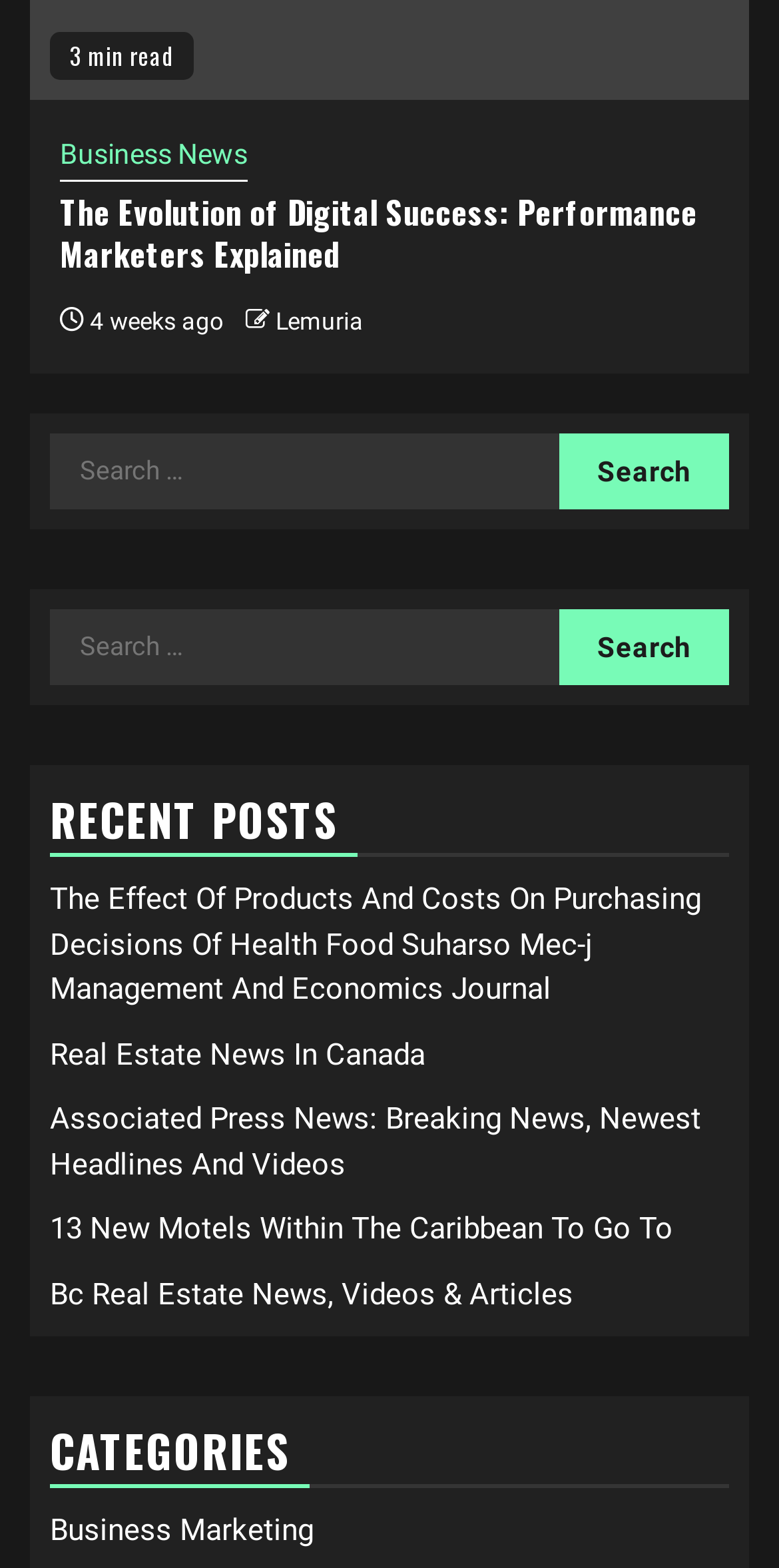How many recent posts are listed on the webpage?
Kindly give a detailed and elaborate answer to the question.

There are 5 recent posts listed on the webpage, including 'The Effect Of Products And Costs On Purchasing Decisions Of Health Food Suharso Mec-j Management And Economics Journal', 'Real Estate News In Canada', 'Associated Press News: Breaking News, Newest Headlines And Videos', '13 New Motels Within The Caribbean To Go To', and 'Bc Real Estate News, Videos & Articles'.